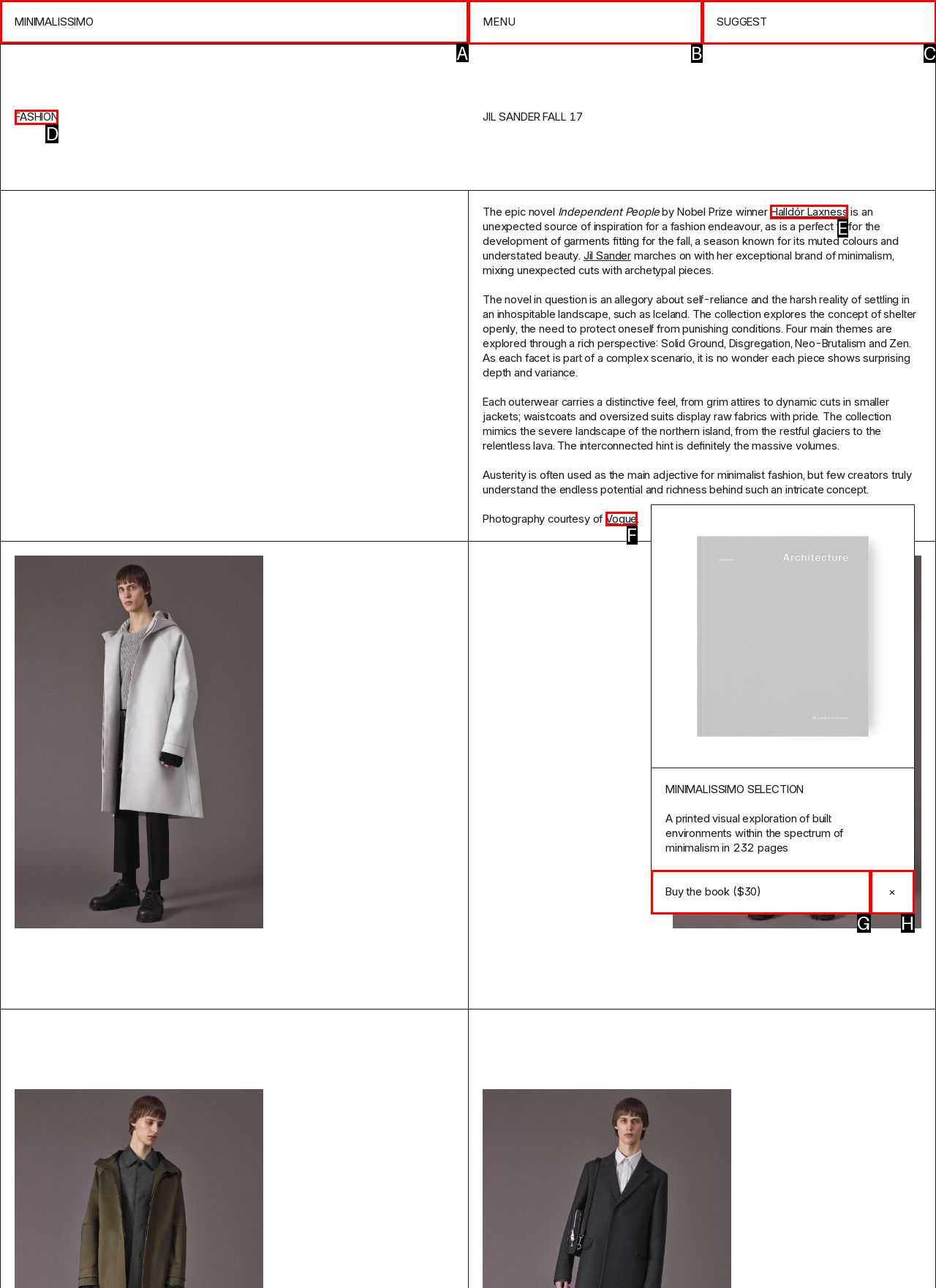Pick the right letter to click to achieve the task: Click the 'Homepage' link
Answer with the letter of the correct option directly.

A